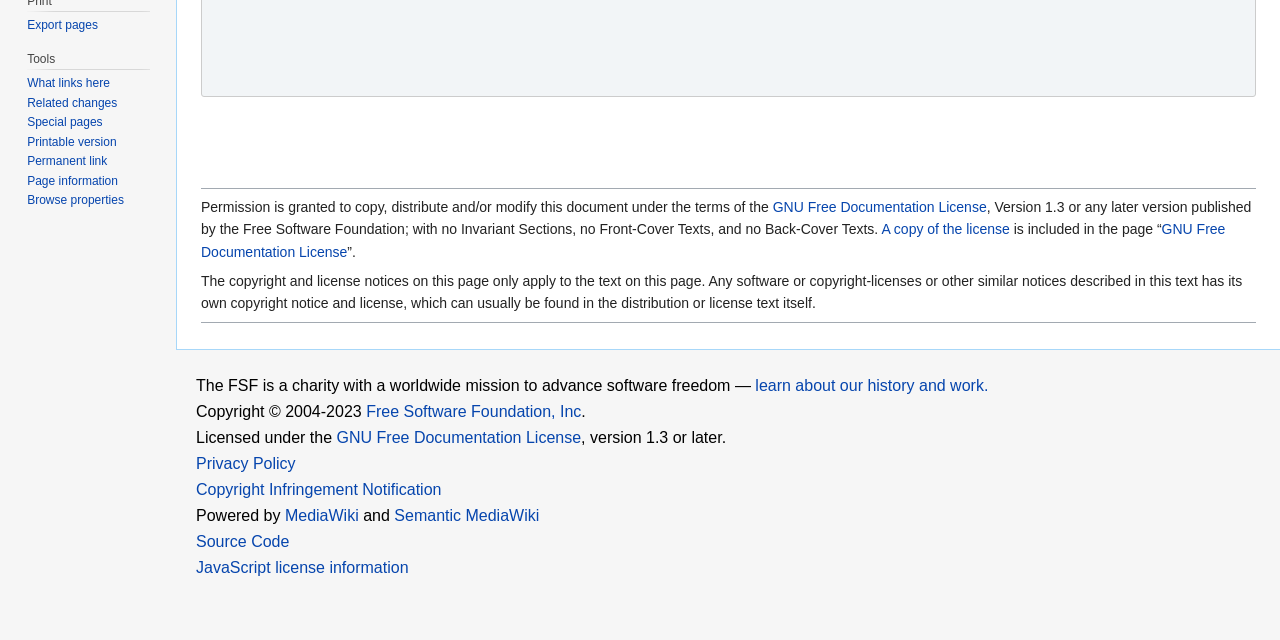Given the description of a UI element: "Source Code", identify the bounding box coordinates of the matching element in the webpage screenshot.

[0.153, 0.833, 0.226, 0.859]